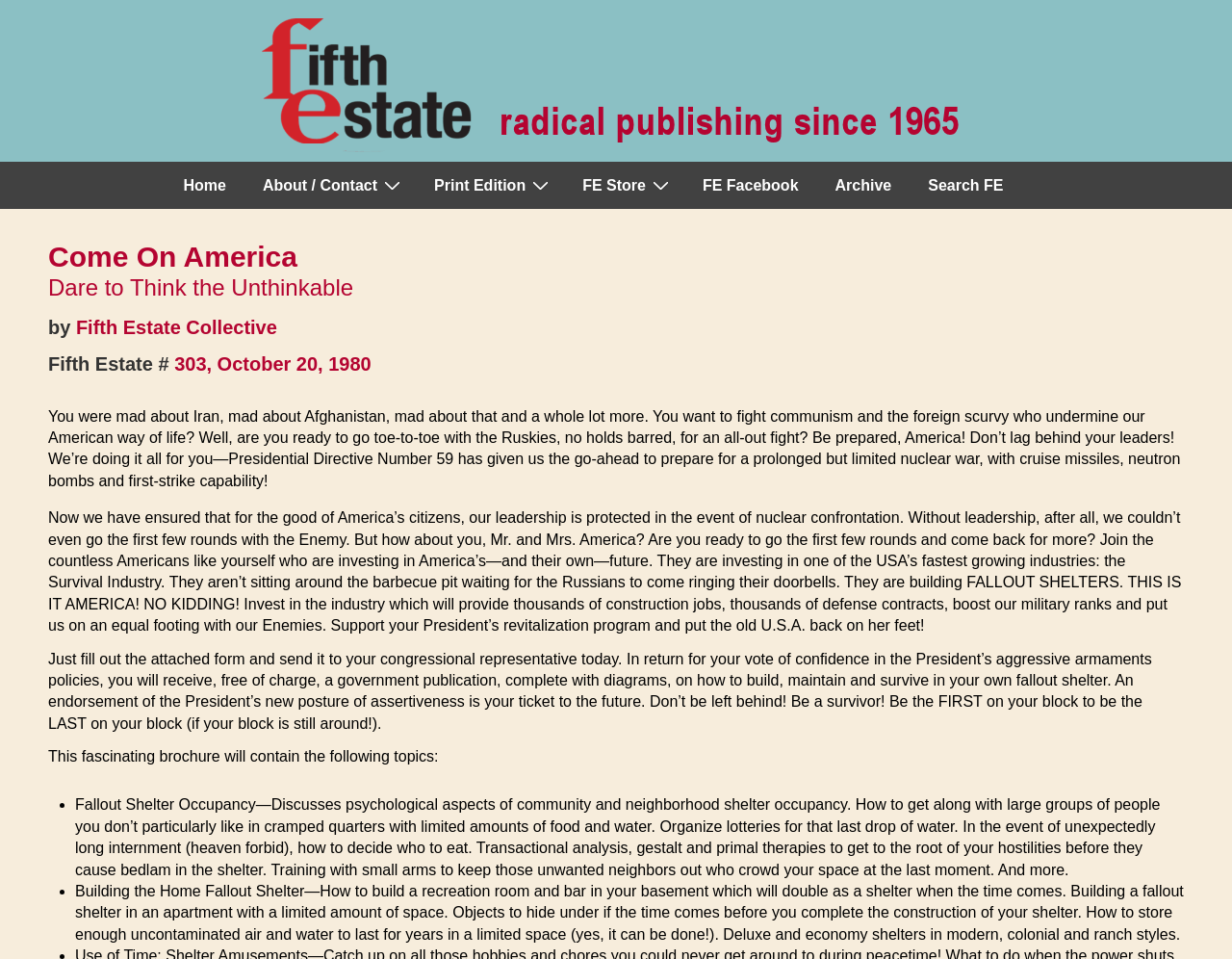Can you locate the main headline on this webpage and provide its text content?

Come On America